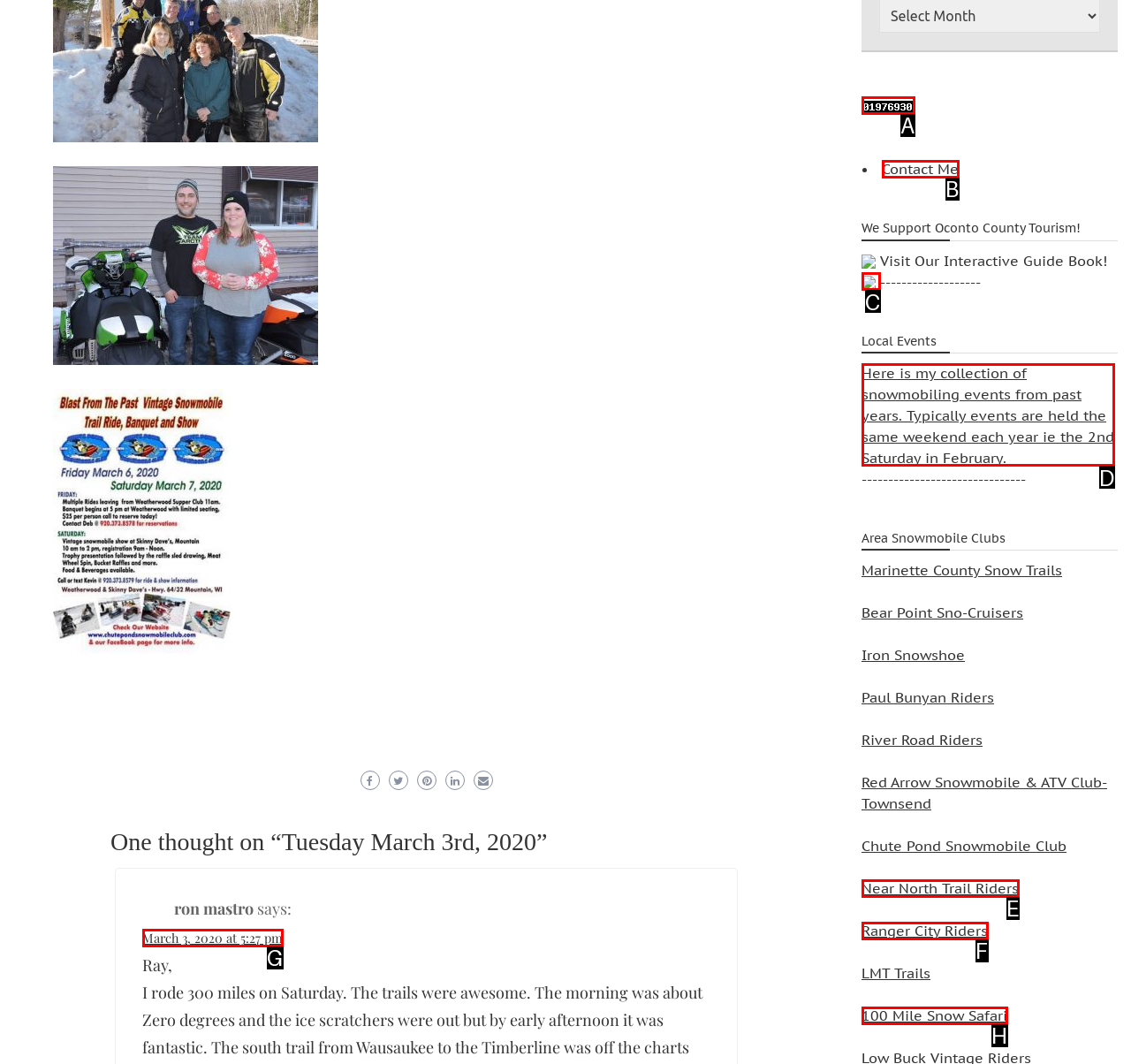Select the HTML element that corresponds to the description: Near North Trail Riders. Answer with the letter of the matching option directly from the choices given.

E